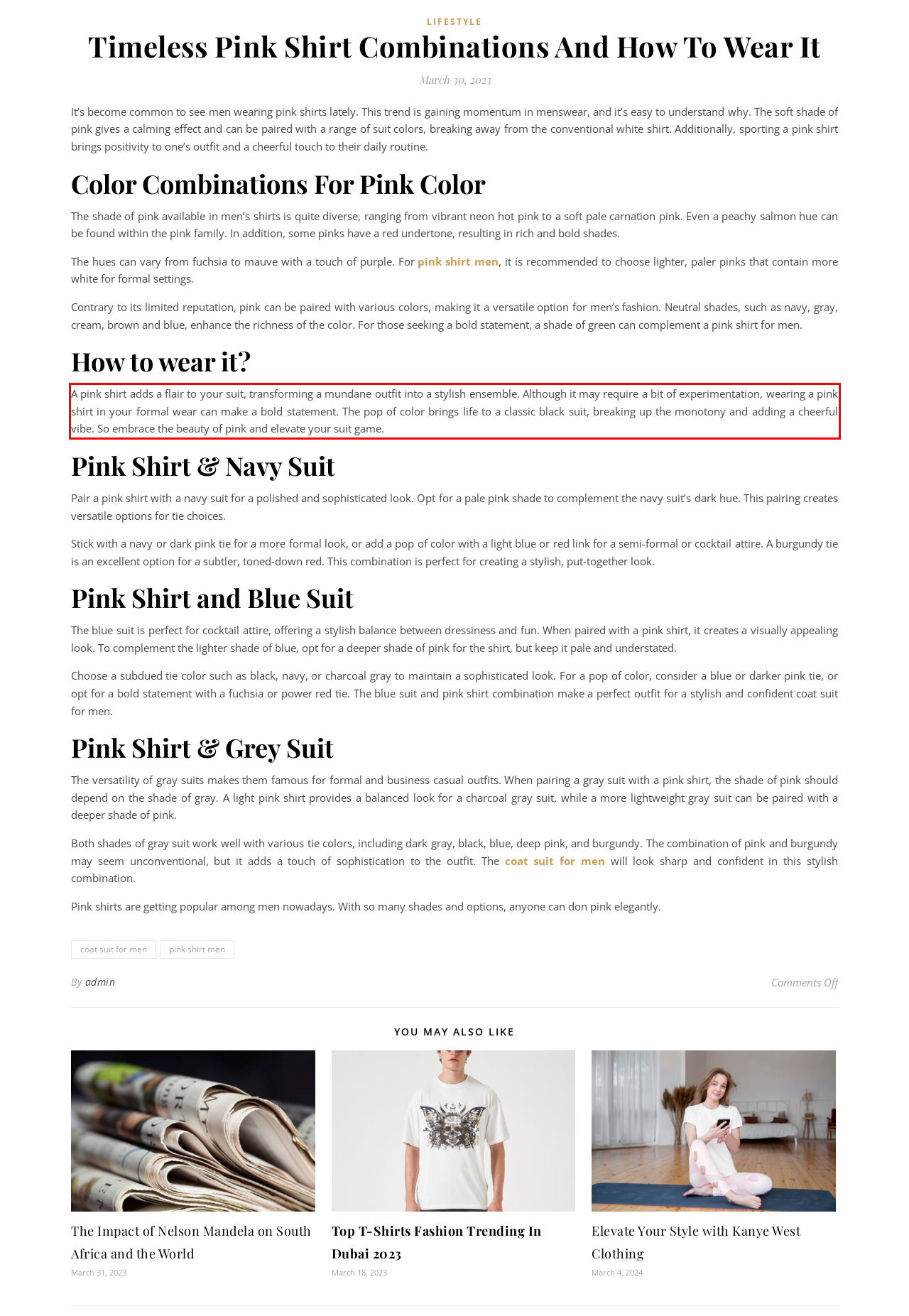Within the screenshot of the webpage, locate the red bounding box and use OCR to identify and provide the text content inside it.

A pink shirt adds a flair to your suit, transforming a mundane outfit into a stylish ensemble. Although it may require a bit of experimentation, wearing a pink shirt in your formal wear can make a bold statement. The pop of color brings life to a classic black suit, breaking up the monotony and adding a cheerful vibe. So embrace the beauty of pink and elevate your suit game.